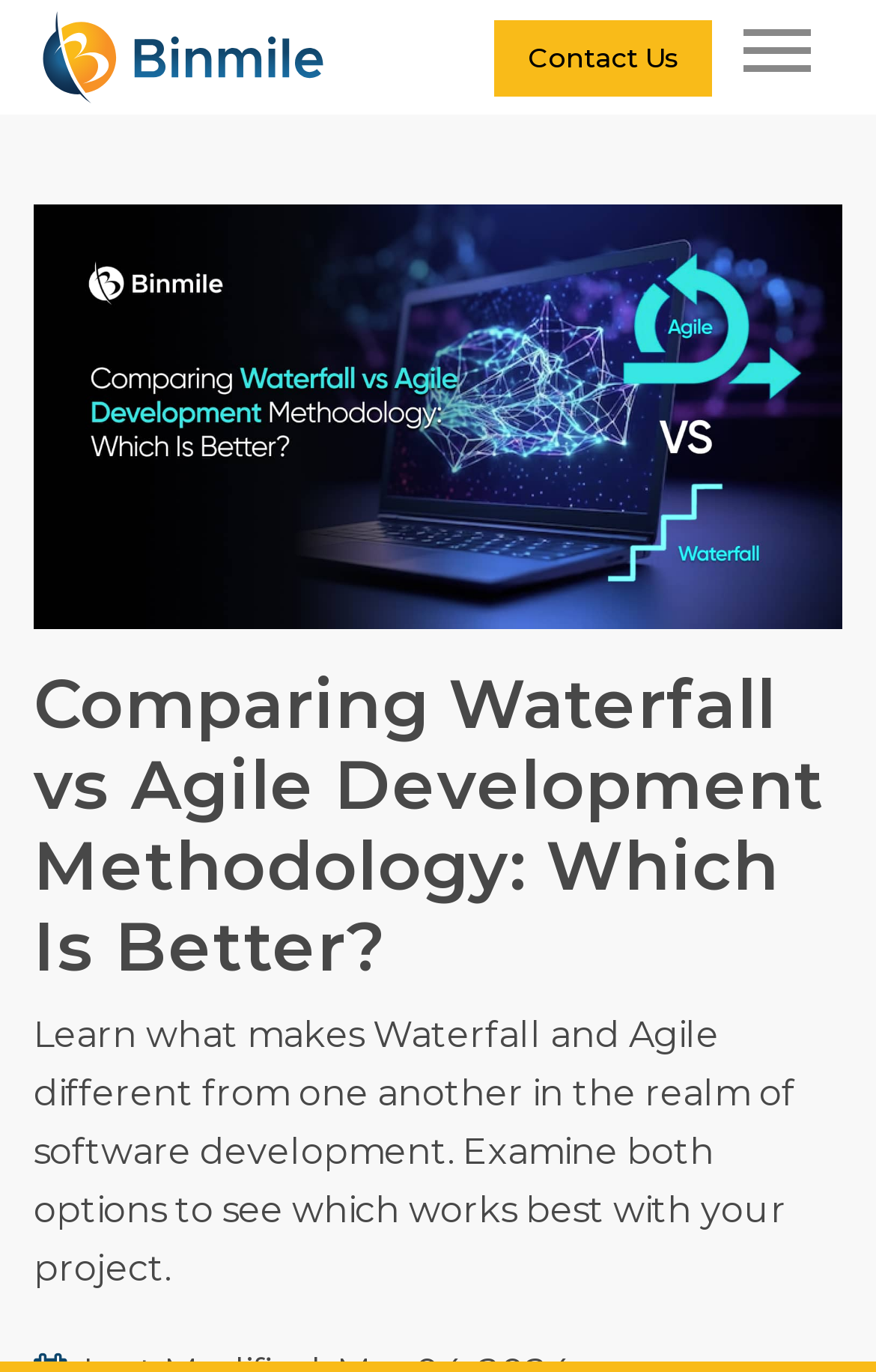What is the principal heading displayed on the webpage?

Comparing Waterfall vs Agile Development Methodology: Which Is Better?